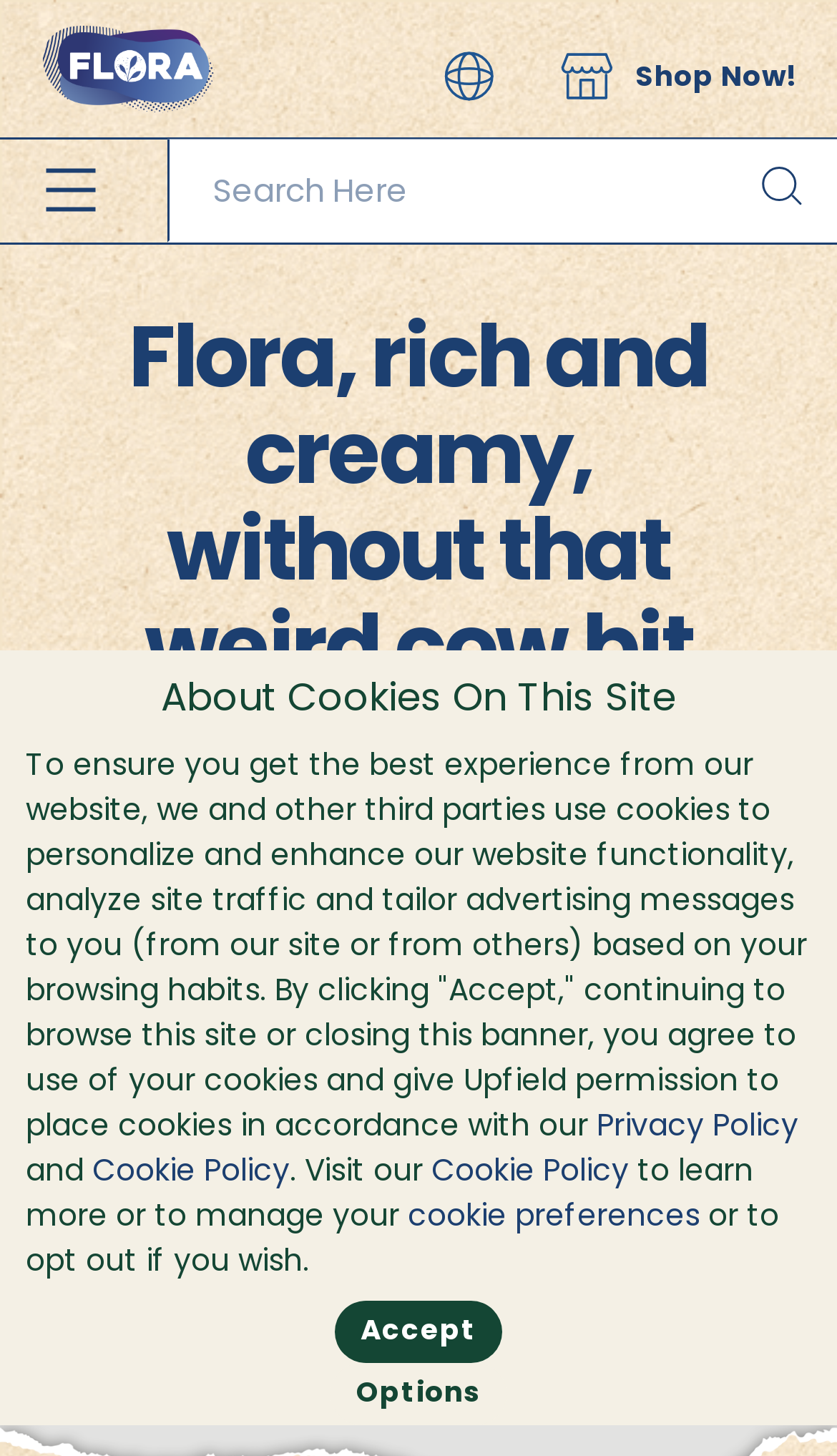Please provide a one-word or short phrase answer to the question:
What is the call-to-action button below the heading?

Shop Now!